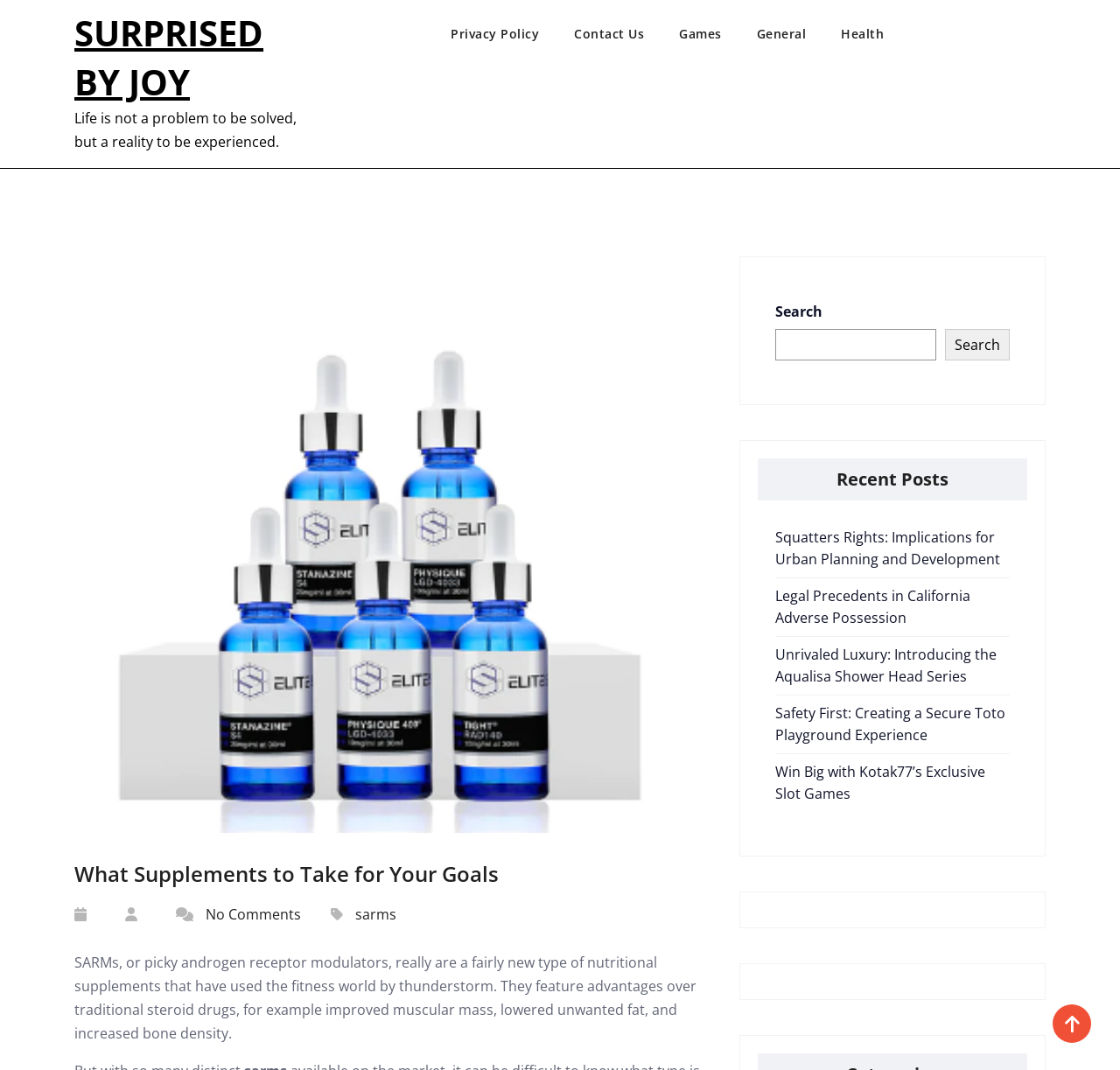What is the purpose of the search box?
Look at the image and provide a detailed response to the question.

The search box is located at the top right of the webpage, and it has a label 'Search' and a button 'Search'. This suggests that the purpose of the search box is to allow users to search for specific content within the website.